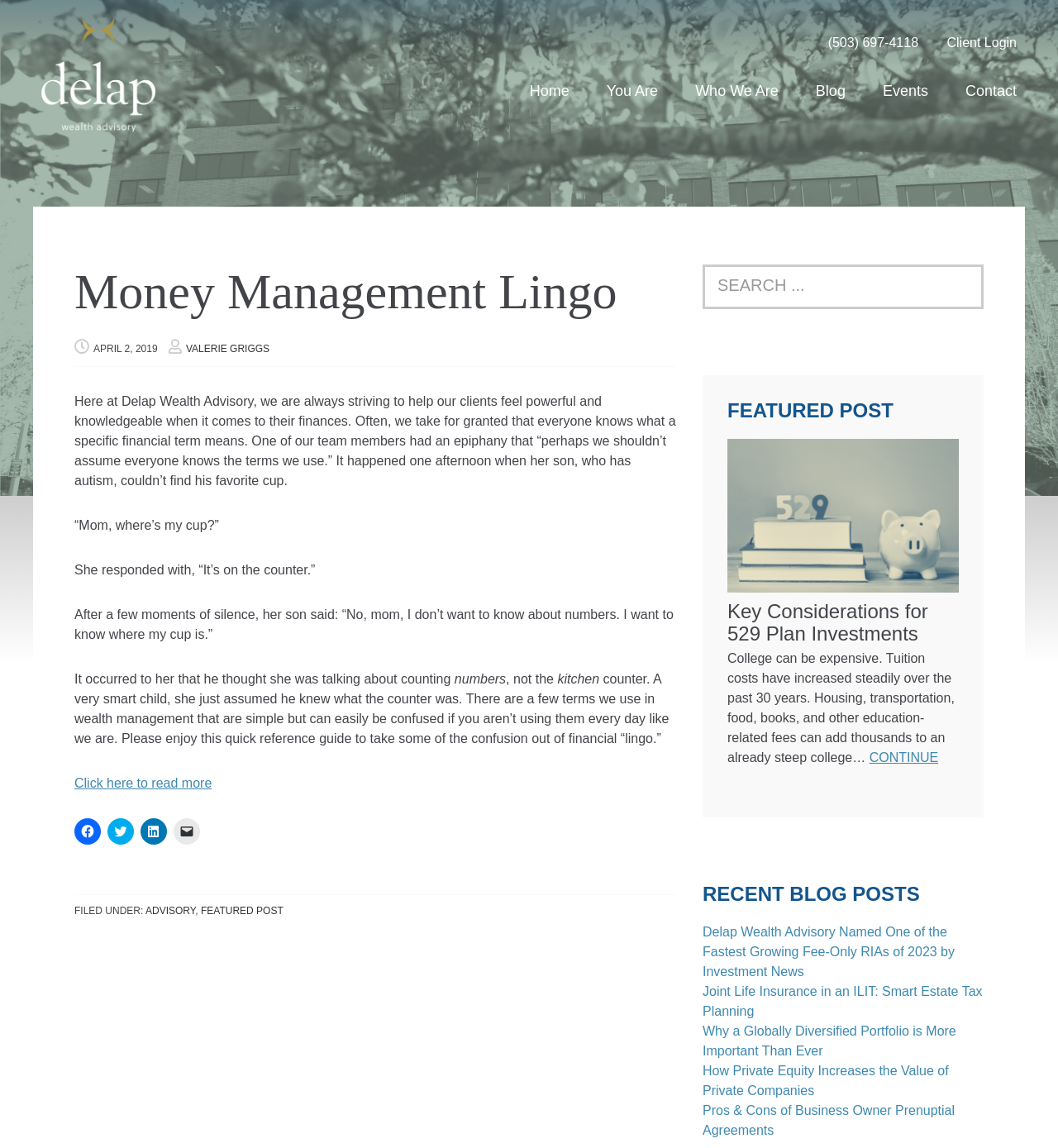Given the content of the image, can you provide a detailed answer to the question?
What is the company name?

The company name can be found in the top-left corner of the webpage, where it is written as 'Delap Wealth Advisory' next to the logo.